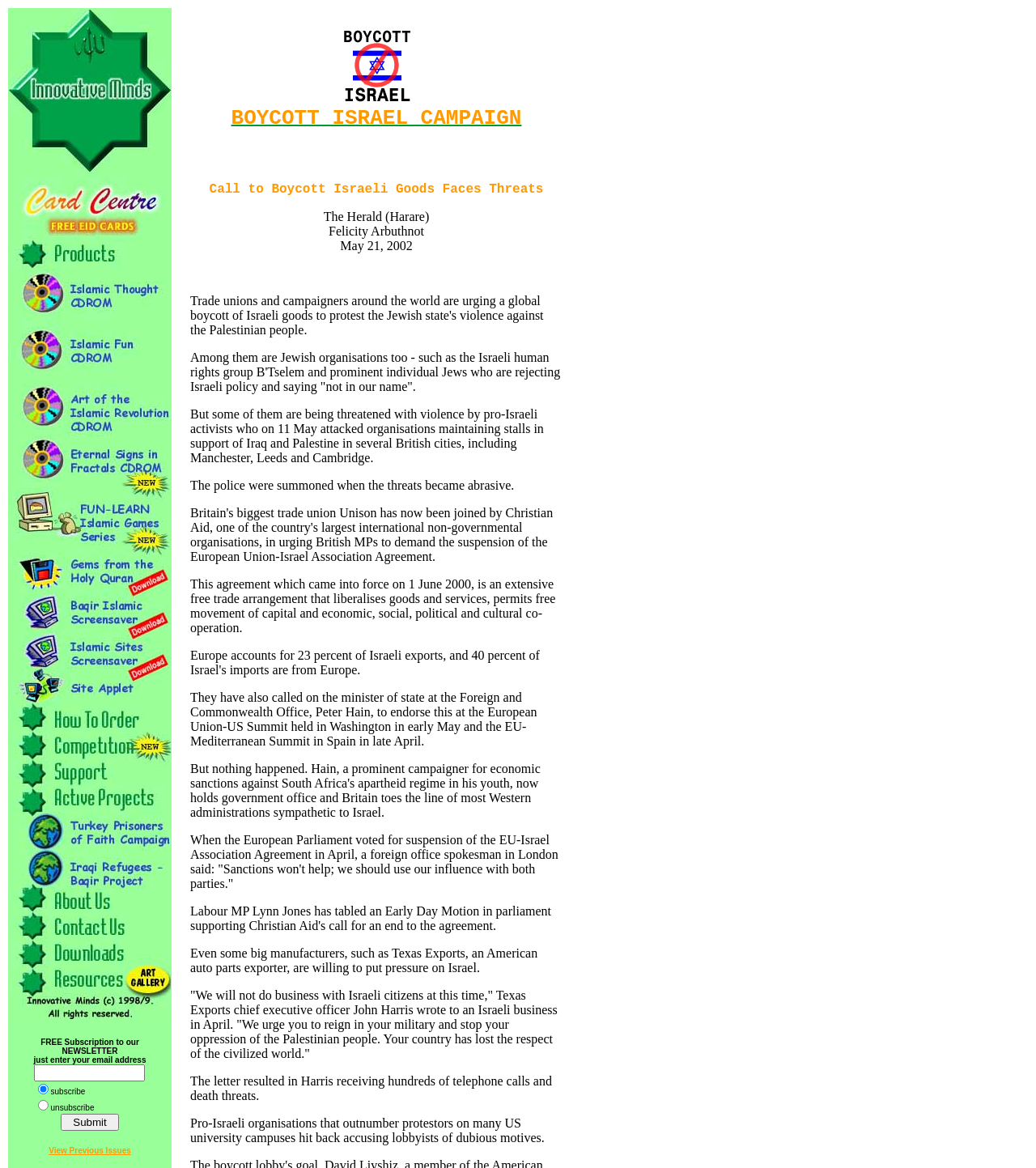Examine the screenshot and answer the question in as much detail as possible: What is the name of the campaign?

I found the answer by looking at the LayoutTableCell element with the text 'BOYCOTT ISRAEL CAMPAIGN ' at coordinates [0.176, 0.015, 0.551, 0.142]. This suggests that the webpage is related to a campaign called 'Boycott Israel'.